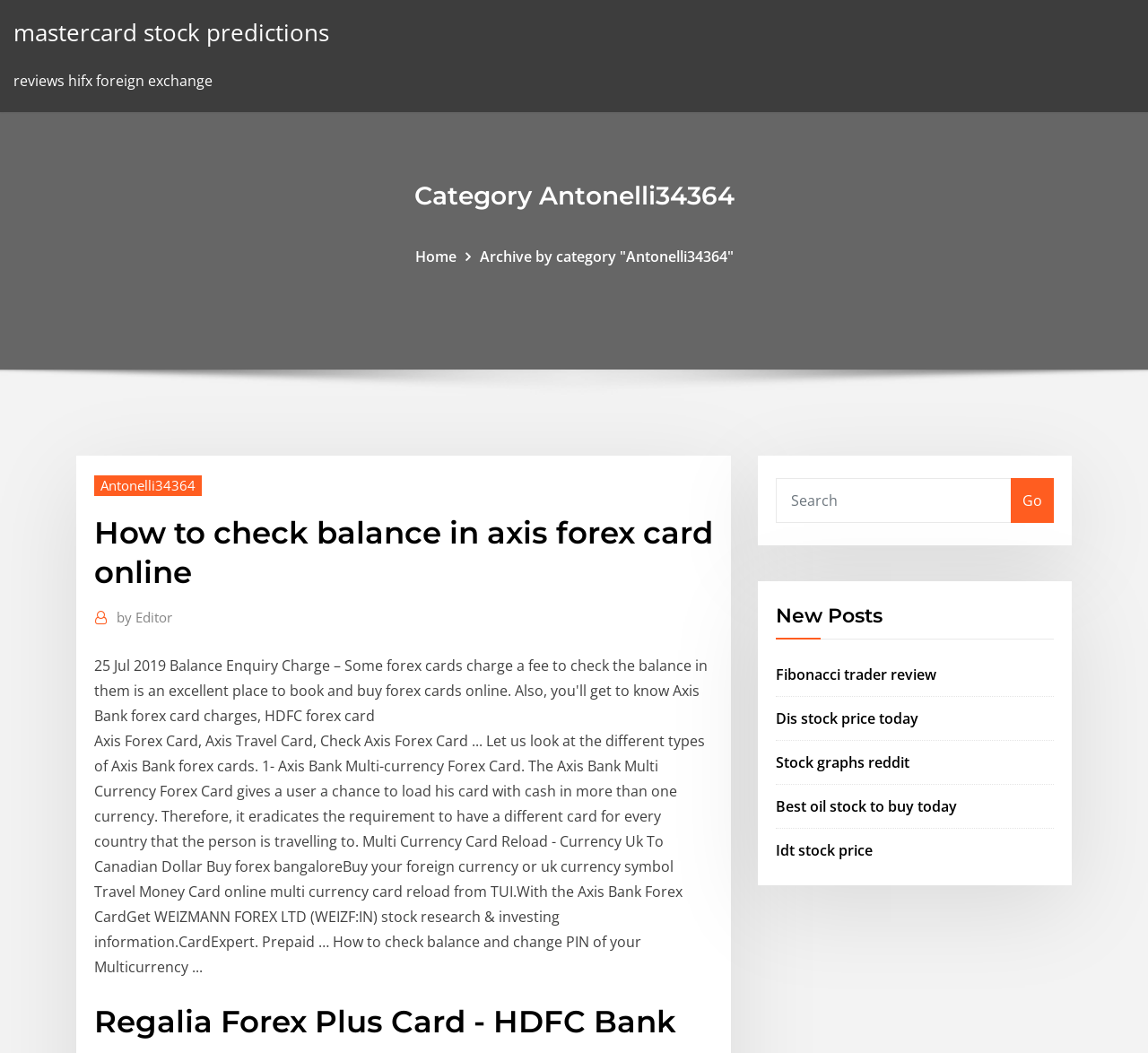Given the following UI element description: "Home", find the bounding box coordinates in the webpage screenshot.

[0.361, 0.234, 0.397, 0.253]